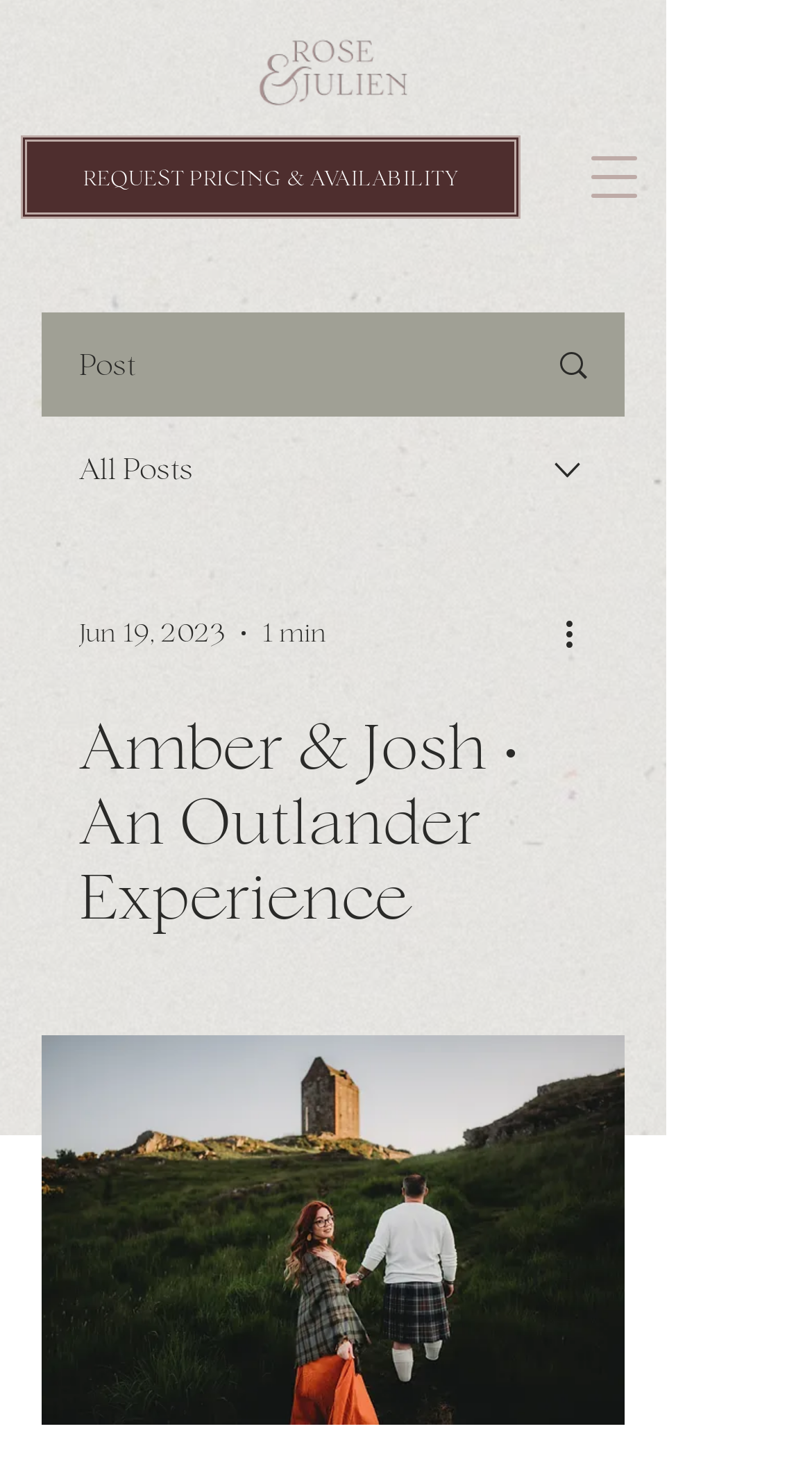Summarize the contents and layout of the webpage in detail.

The webpage appears to be a blog post or article about Amber and Josh's wedding anniversary trip to Scotland, with a focus on their Outlander-themed experience. 

At the top of the page, there is a logo, "Rose-and-Julien-logo-full-pink.png", situated near the center. To the left of the logo, there is a link to "REQUEST PRICING & AVAILABILITY". On the right side, there is a navigation menu button labeled "Open navigation menu".

Below the logo, there are several navigation links, including "Post" and "All Posts", accompanied by small images. A combobox is located to the left of these links, displaying the date "Jun 19, 2023" and the time "1 min". 

A "More actions" button is situated to the right of the combobox, featuring a small image. The main heading, "Amber & Josh • An Outlander Experience", is displayed prominently below the navigation links.

The main content of the page is an image, "Plan a Scottish elopement", which takes up a significant portion of the page. It is likely a romantic and scenic image related to the couple's trip to Scotland.